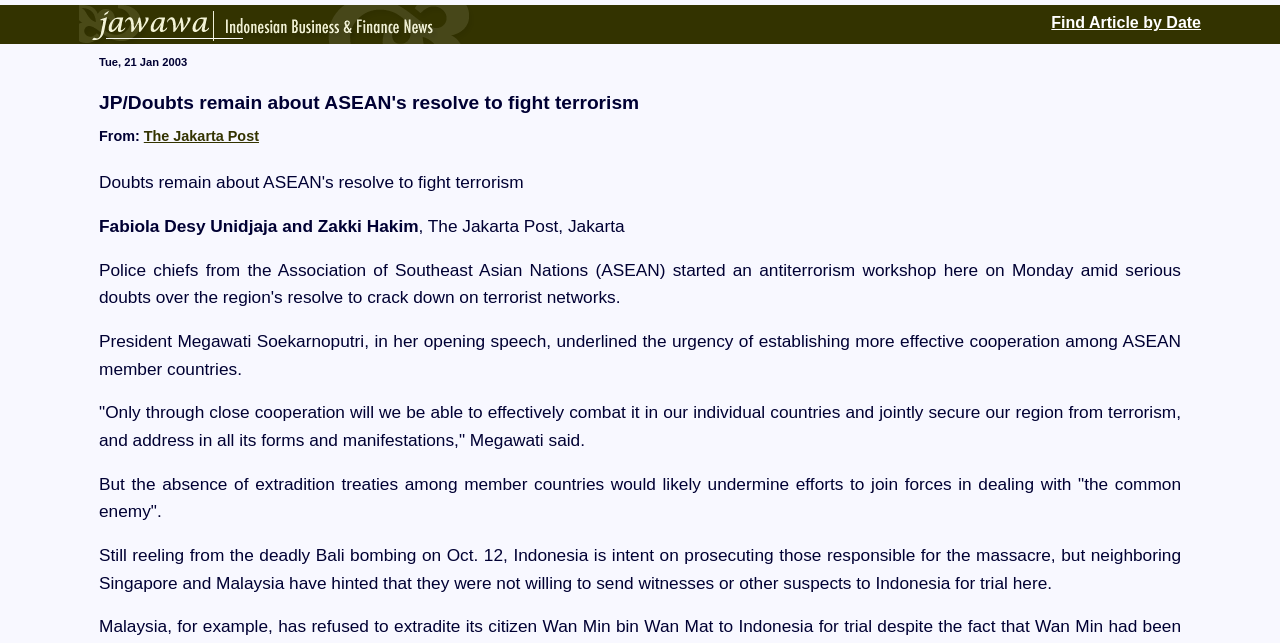What is the name of the newspaper?
Using the image as a reference, answer the question with a short word or phrase.

The Jakarta Post